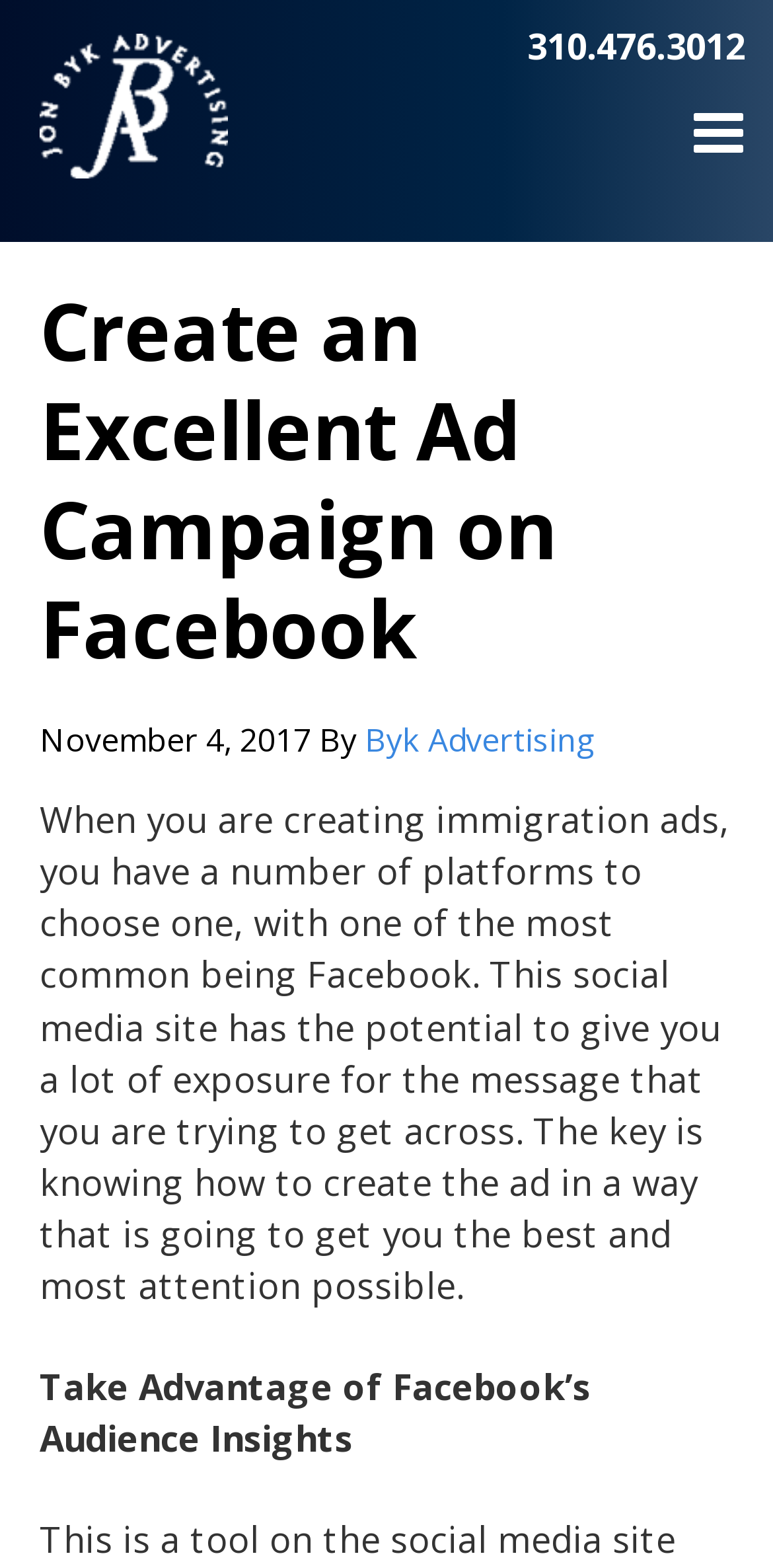Who is the author of the article?
Please provide a single word or phrase as the answer based on the screenshot.

Byk Advertising